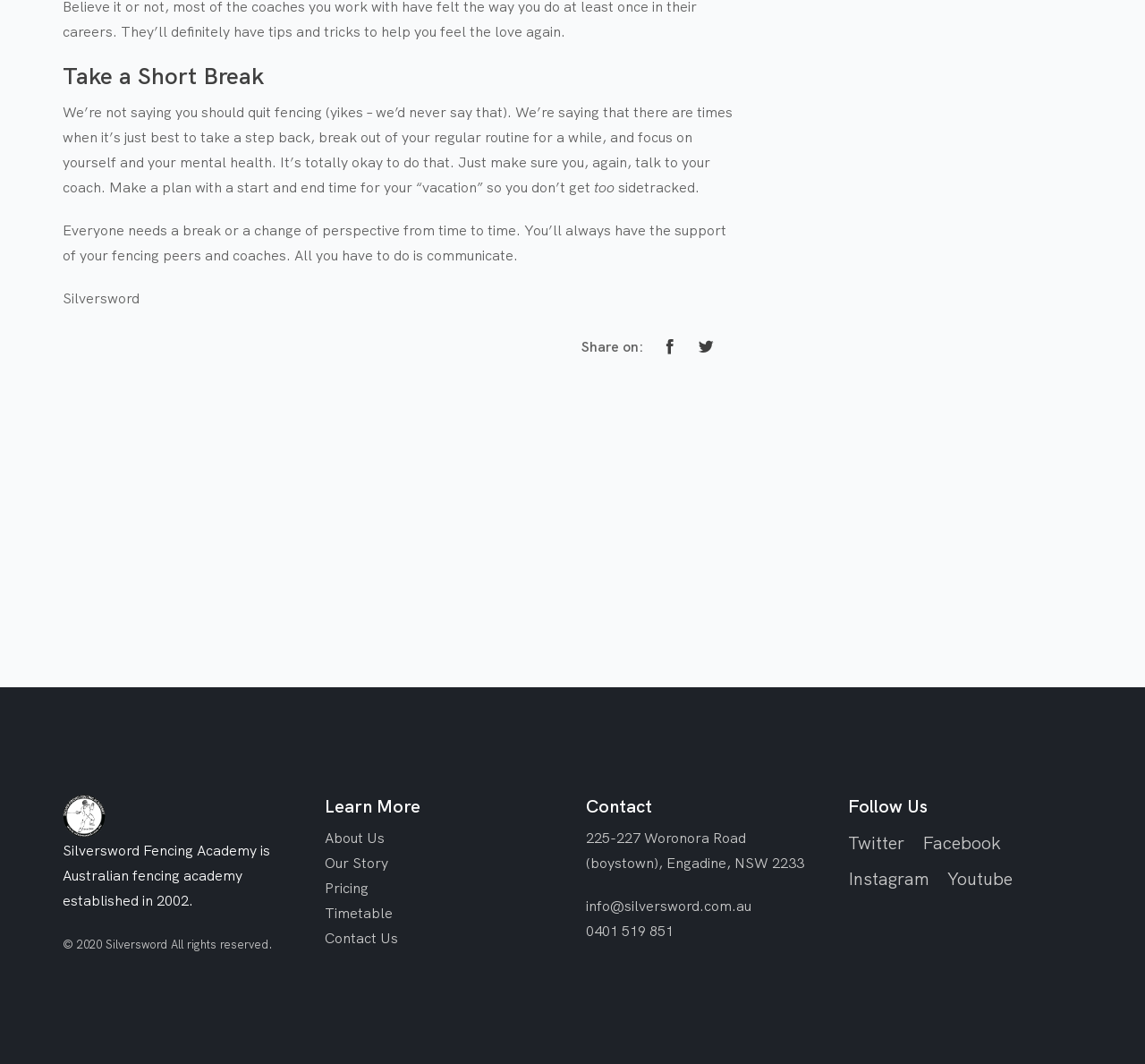Please reply to the following question with a single word or a short phrase:
How many links are provided to learn more about the academy?

5